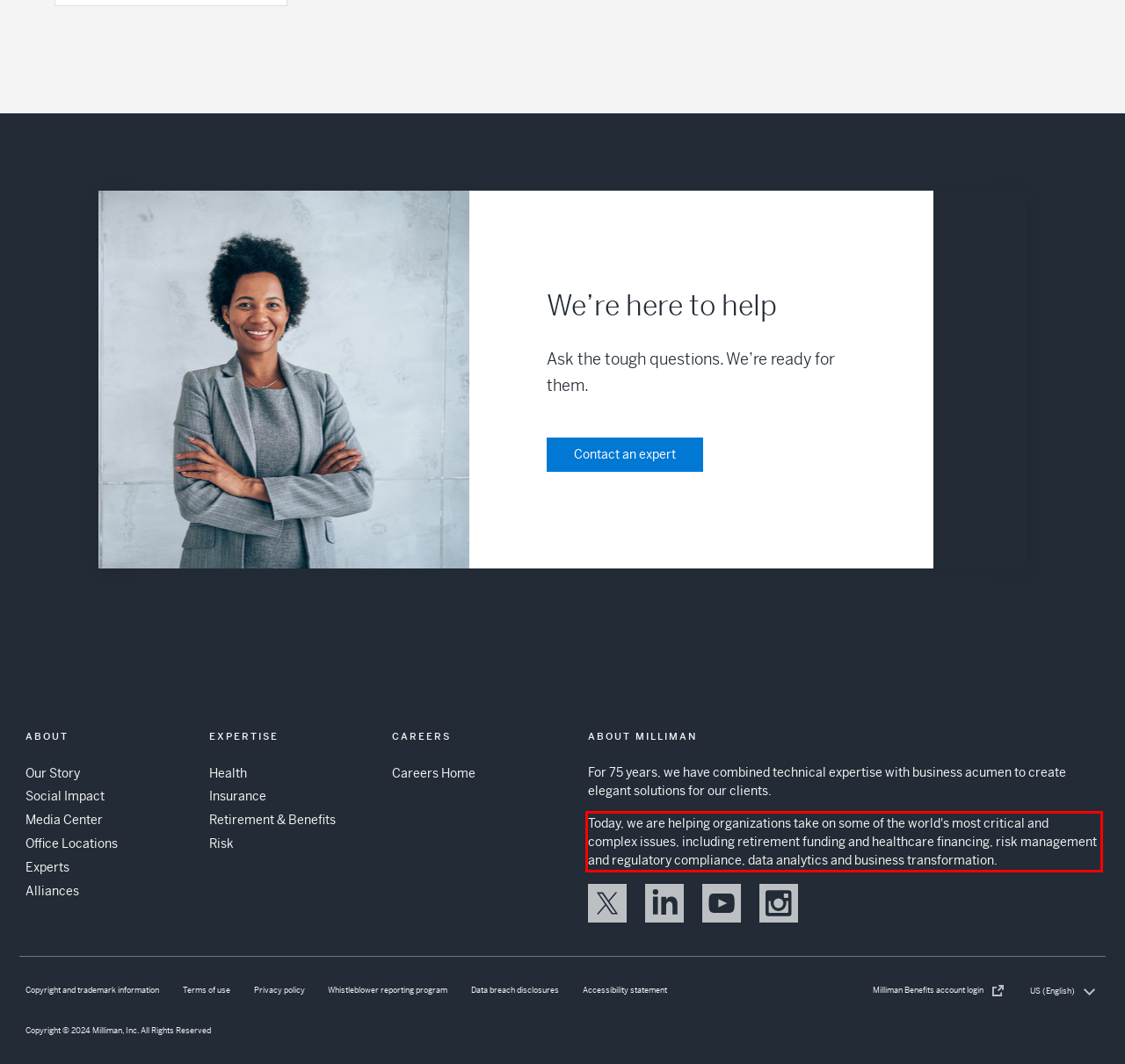The screenshot provided shows a webpage with a red bounding box. Apply OCR to the text within this red bounding box and provide the extracted content.

Today, we are helping organizations take on some of the world's most critical and complex issues, including retirement funding and healthcare financing, risk management and regulatory compliance, data analytics and business transformation.